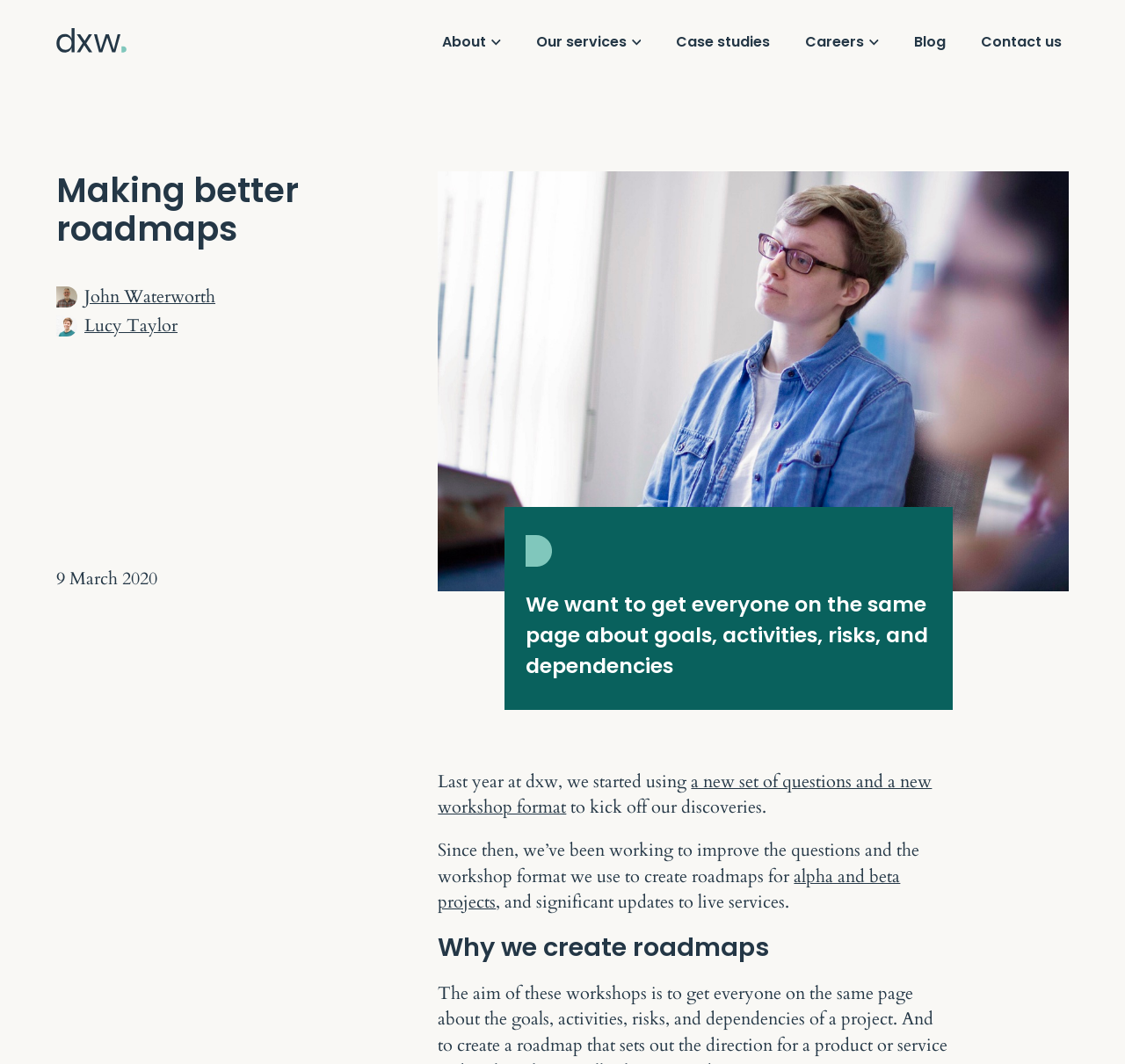Produce an elaborate caption capturing the essence of the webpage.

The webpage is about "Making better roadmaps" at dxw. At the top left, there is a link to dxw accompanied by a small image. To the right, there are several buttons and links, including "Case studies", "Blog", and "Contact us", which are likely part of a navigation menu.

Below the navigation menu, there is a heading "Making better roadmaps" followed by links to the authors, John Waterworth and Lucy Taylor. A timestamp "9 March 2020" is displayed next to the authors.

On the right side of the page, there is a figure with an image inside. Below the figure, there is a paragraph of text that explains the purpose of creating roadmaps, which is to get everyone on the same page about goals, activities, risks, and dependencies.

The text continues below, explaining that dxw started using a new set of questions and a new workshop format last year to kick off their discoveries. Since then, they have been working to improve the questions and the workshop format to create roadmaps for alpha and beta projects, and have made significant updates to live services.

Finally, there is a heading "Why we create roadmaps" at the bottom of the page, which likely introduces a section that explains the importance of creating roadmaps.